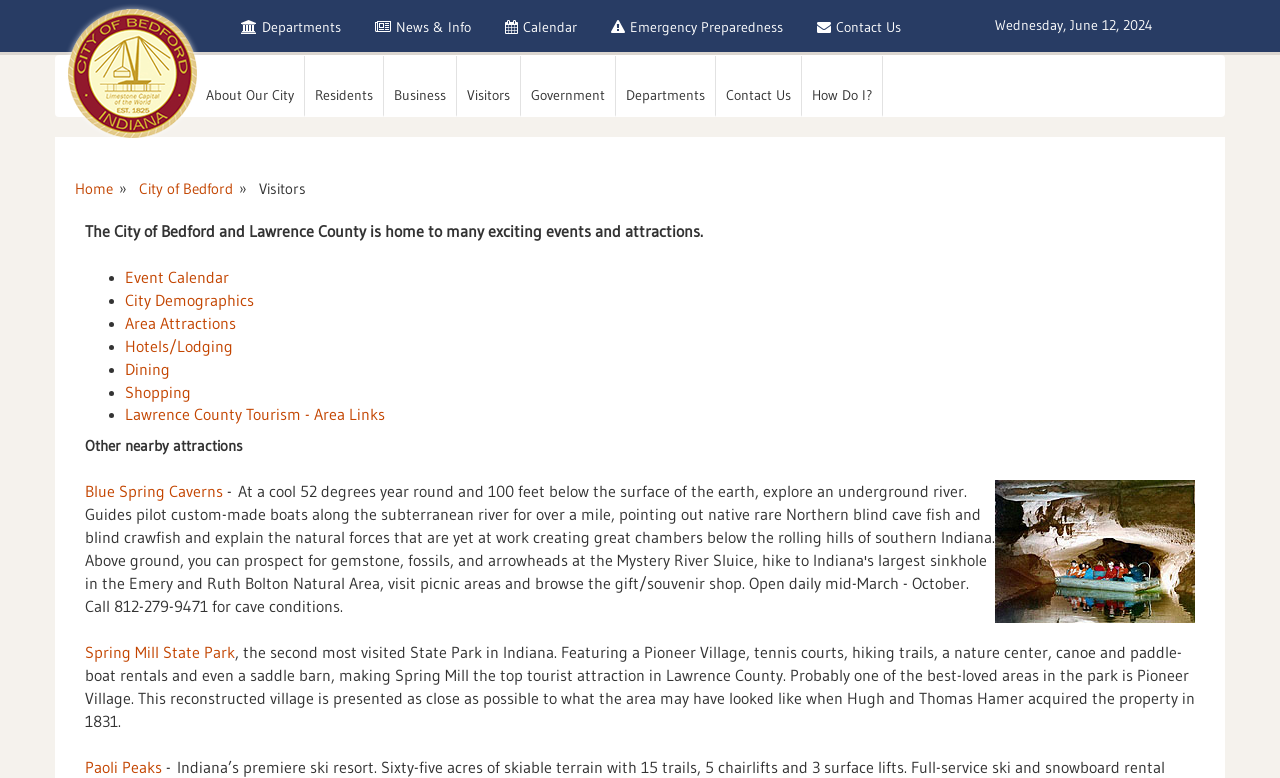Determine the bounding box coordinates of the clickable region to execute the instruction: "Learn about 'Spring Mill State Park'". The coordinates should be four float numbers between 0 and 1, denoted as [left, top, right, bottom].

[0.066, 0.825, 0.184, 0.851]